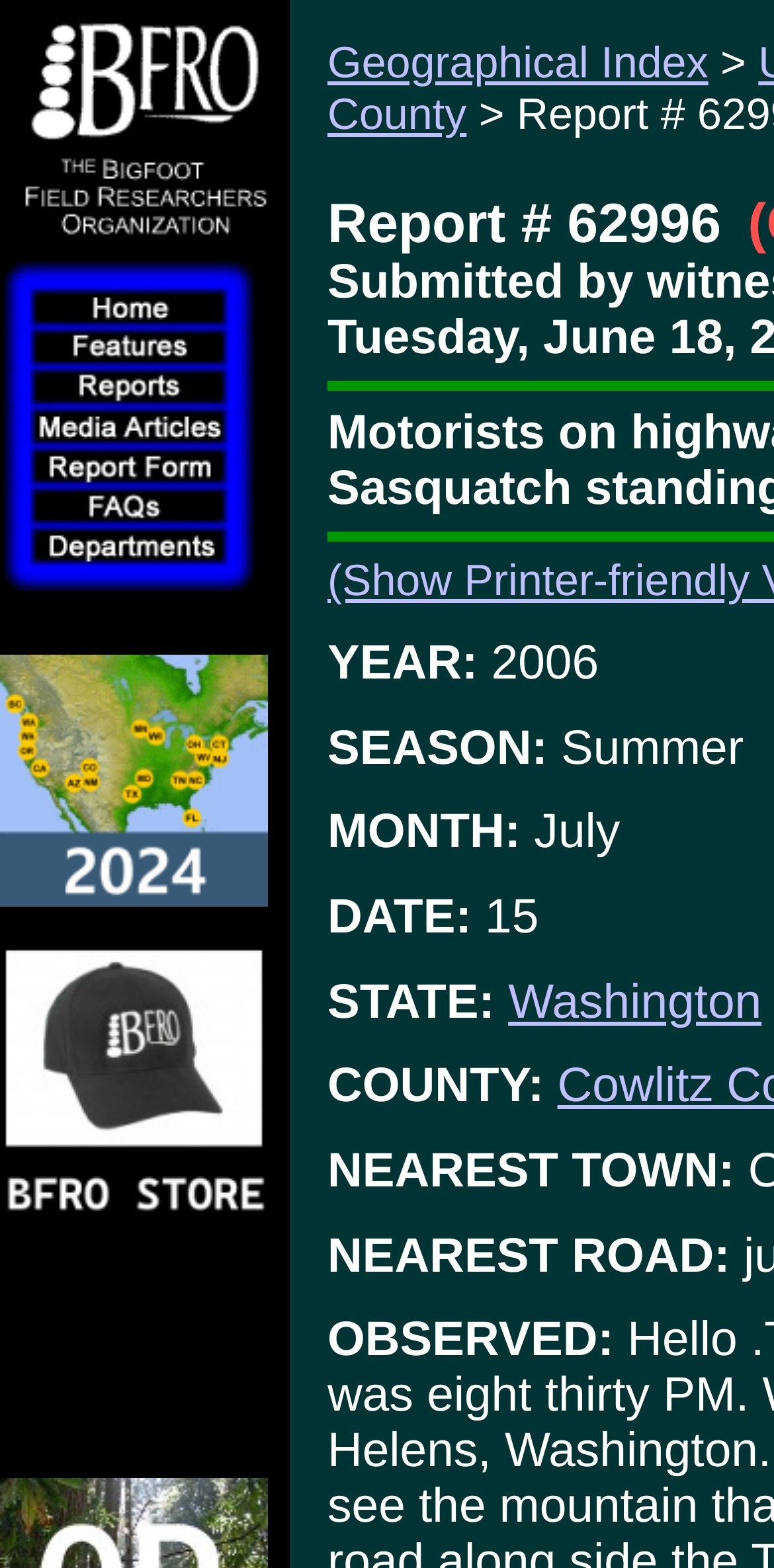Please provide the bounding box coordinates for the element that needs to be clicked to perform the following instruction: "Click the Bigfoot Field Researchers Organization Logo". The coordinates should be given as four float numbers between 0 and 1, i.e., [left, top, right, bottom].

[0.019, 0.149, 0.353, 0.17]